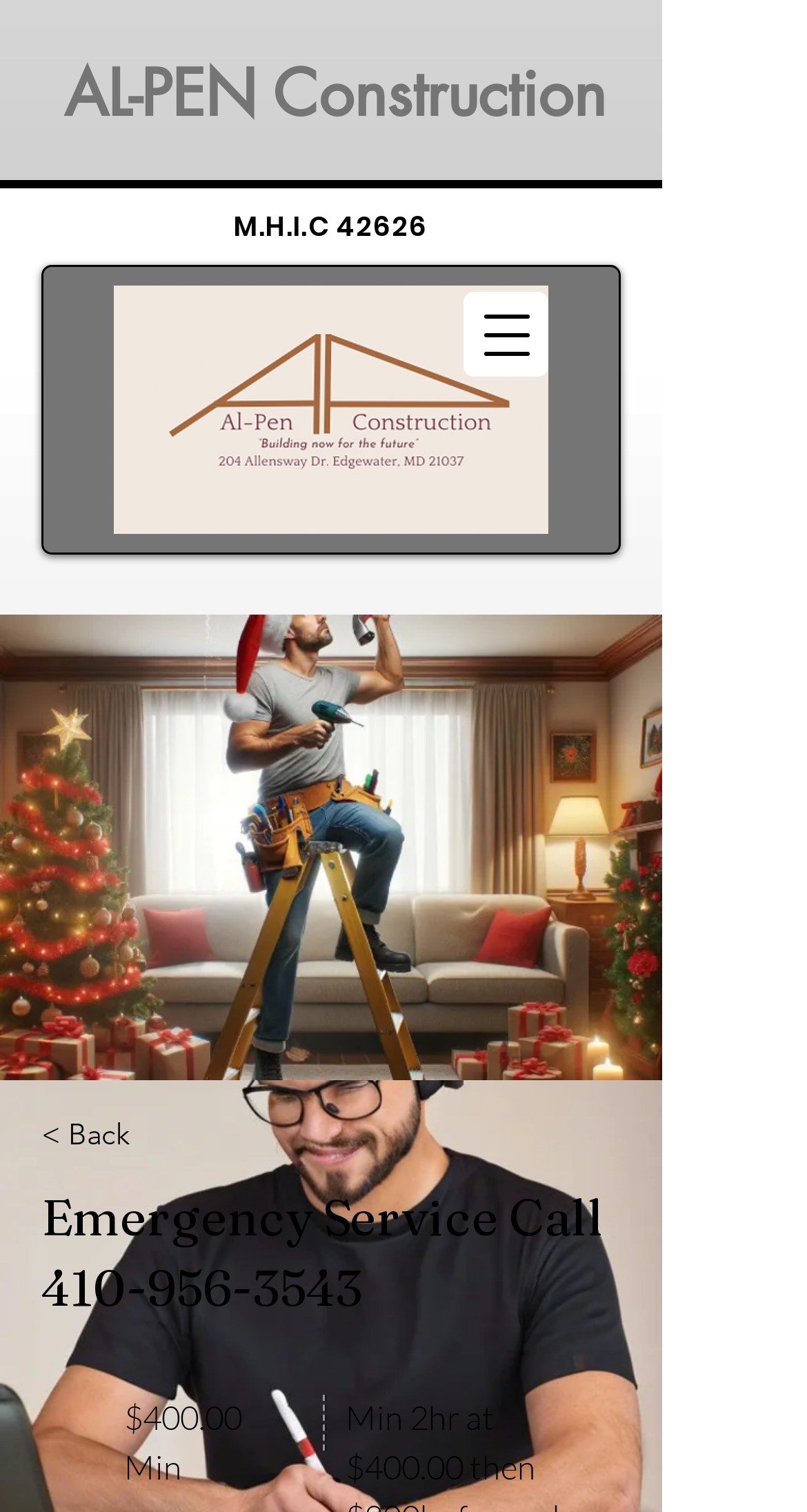What is the license number of AL-PEN Construction?
Please respond to the question with a detailed and informative answer.

I found the license number by looking at the heading 'M.H.I.C 42626', which is located below the main heading 'AL-PEN Construction', indicating that this is the license number of AL-PEN Construction.